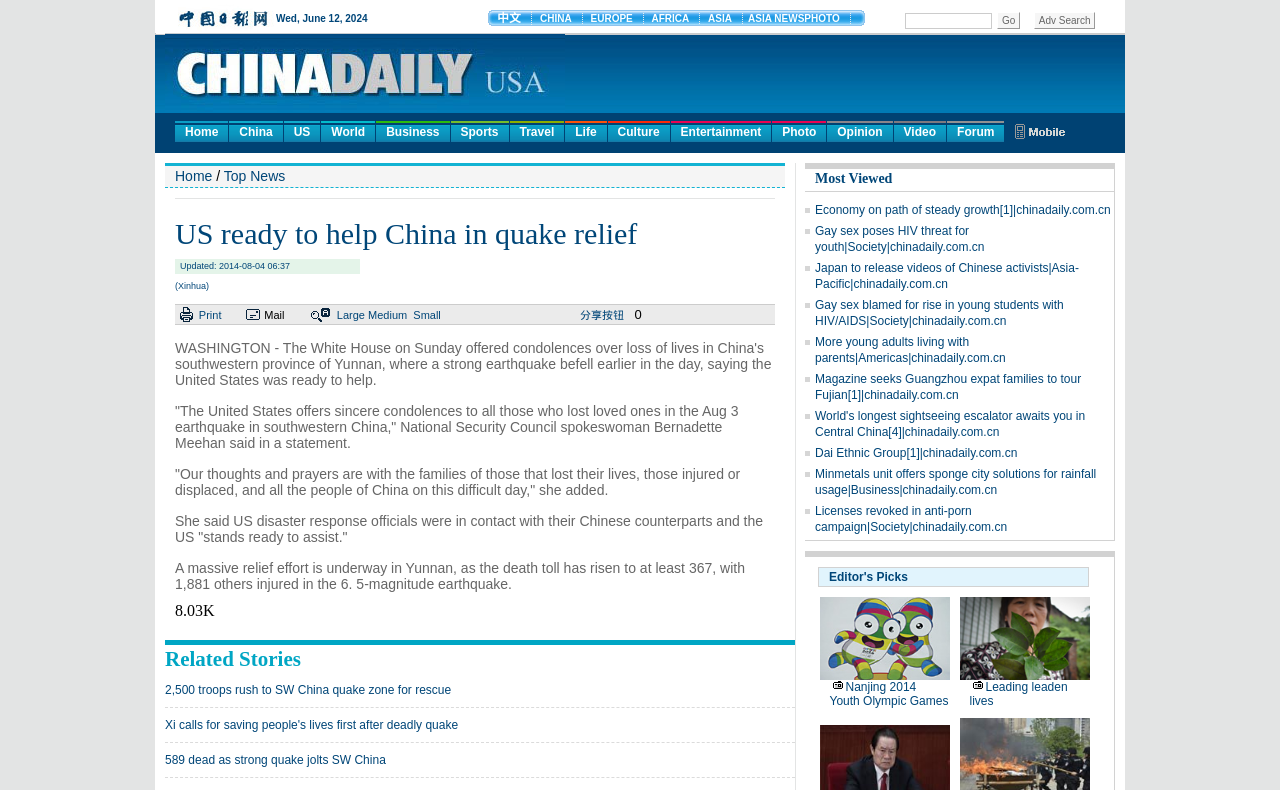Determine the bounding box coordinates for the clickable element required to fulfill the instruction: "Click on the Home link". Provide the coordinates as four float numbers between 0 and 1, i.e., [left, top, right, bottom].

[0.137, 0.153, 0.178, 0.18]